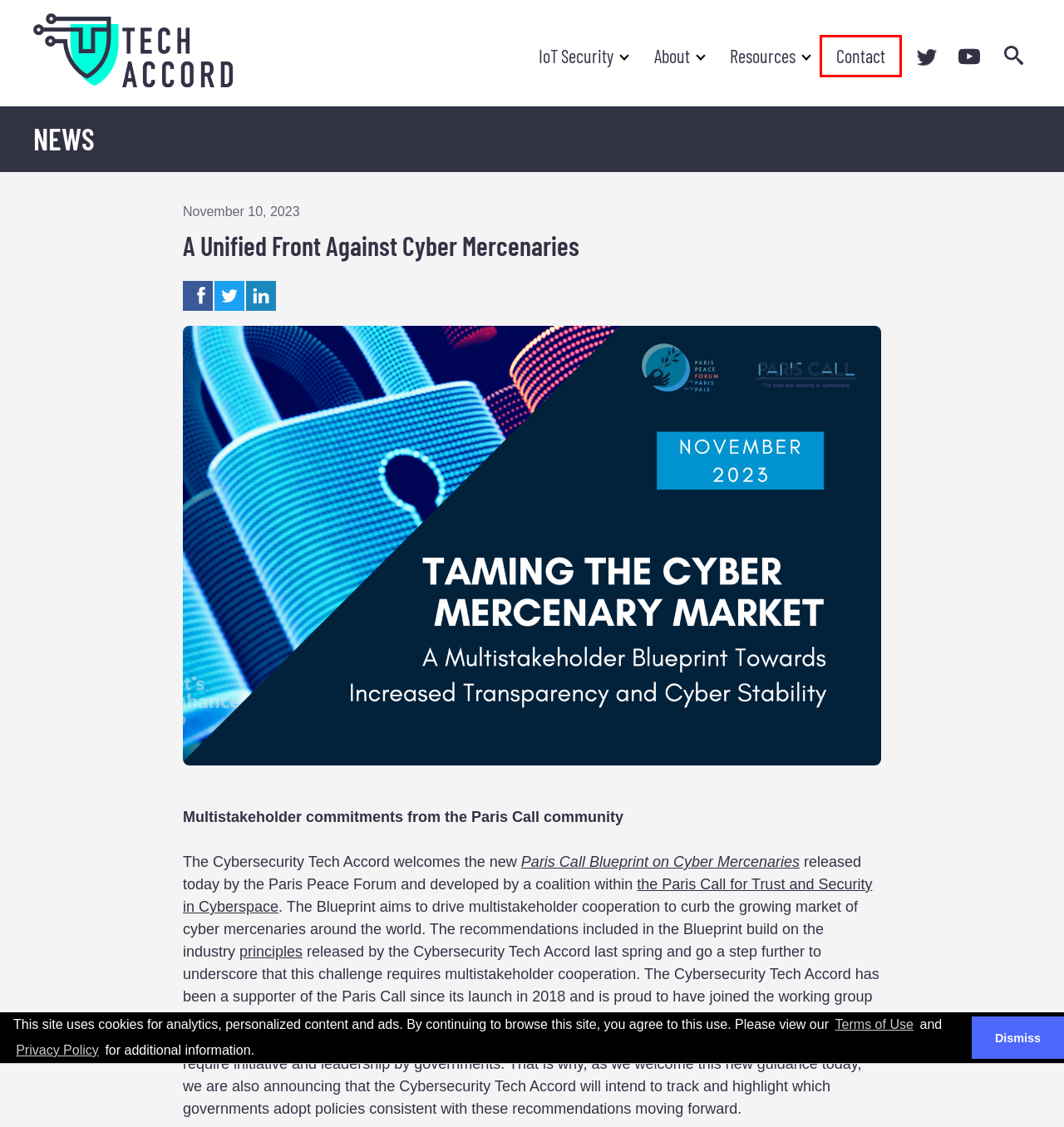Analyze the webpage screenshot with a red bounding box highlighting a UI element. Select the description that best matches the new webpage after clicking the highlighted element. Here are the options:
A. Home | Cybersecurity Tech Accord
B. Privacy Policy | Cybersecurity Tech Accord
C. Events | Cybersecurity Tech Accord
D. Contact | Cybersecurity Tech Accord
E. Paris Call for Trust and Security in Cyberspace —  Paris Call
F. IoT Security | Cybersecurity Tech Accord
G. Terms of Use | Cybersecurity Tech Accord
H. About the Cybersecurity Tech Accord | Cybersecurity Tech Accord

D